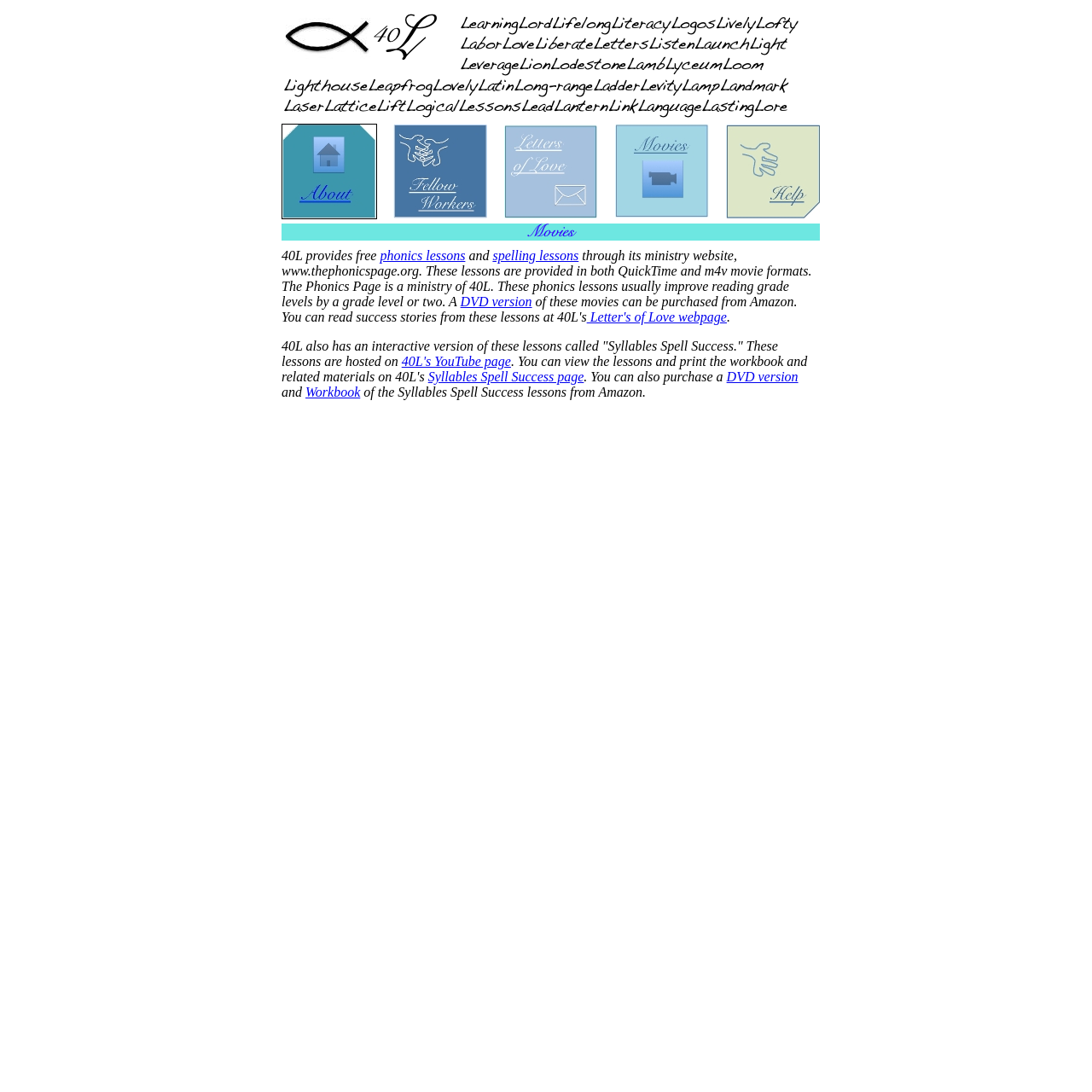Please respond to the question using a single word or phrase:
What is the main topic of this webpage?

Movies